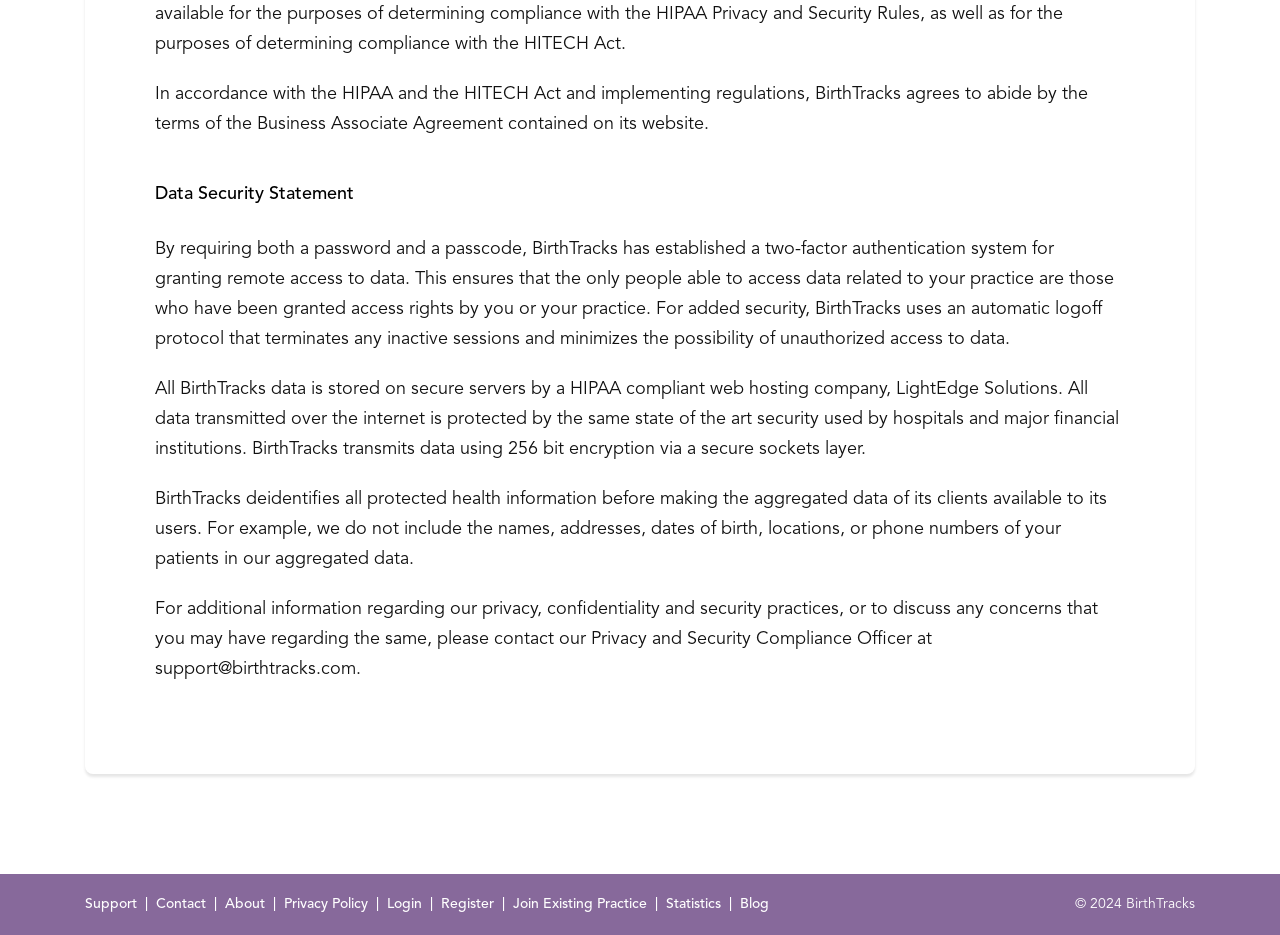Please find the bounding box coordinates of the element that needs to be clicked to perform the following instruction: "Add to cart: “AnyWhere Elementor Pro WordPress Plugin v2.20.3”". The bounding box coordinates should be four float numbers between 0 and 1, represented as [left, top, right, bottom].

None